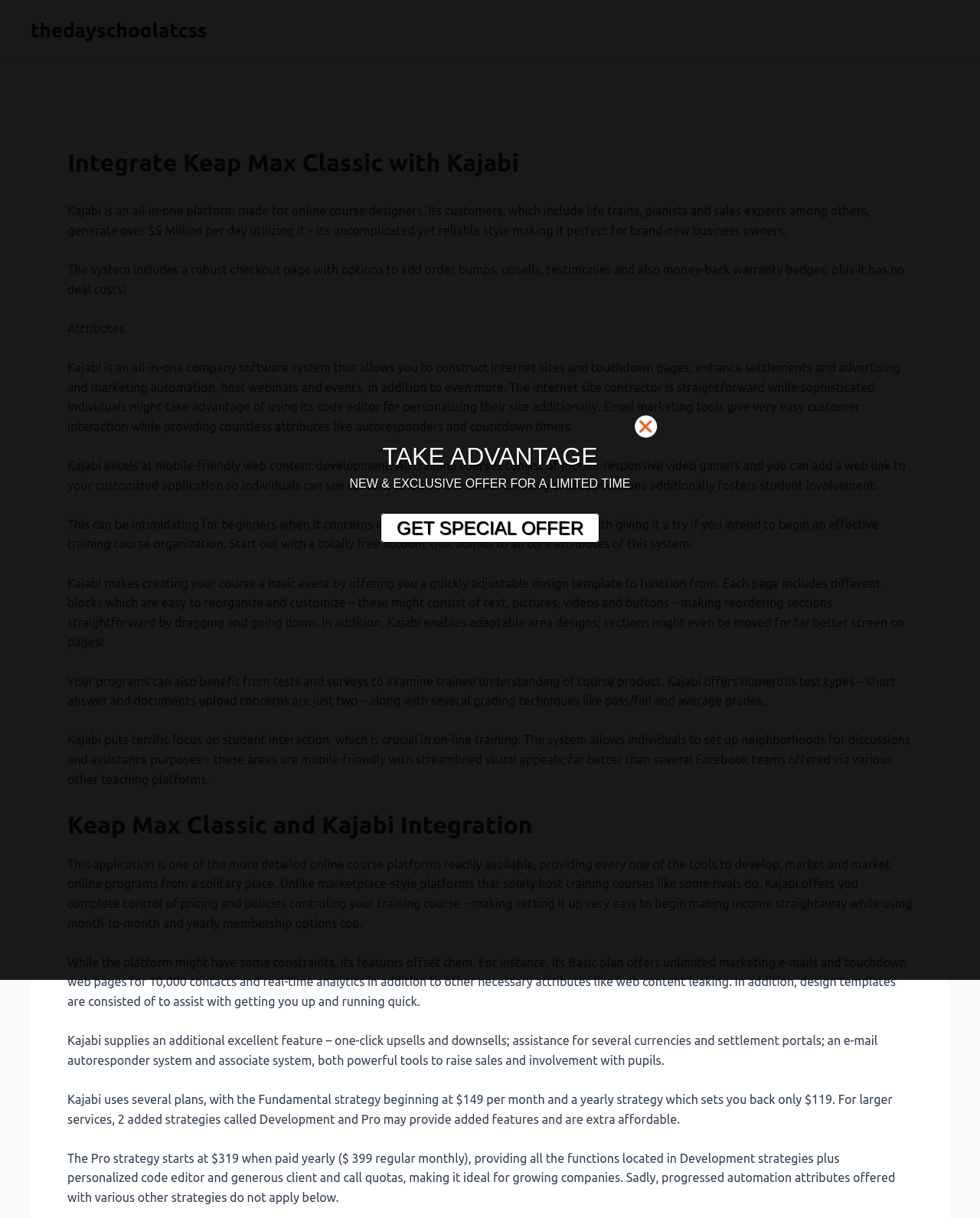What feature does Kajabi offer for student interaction?
Look at the image and respond with a single word or a short phrase.

community setup